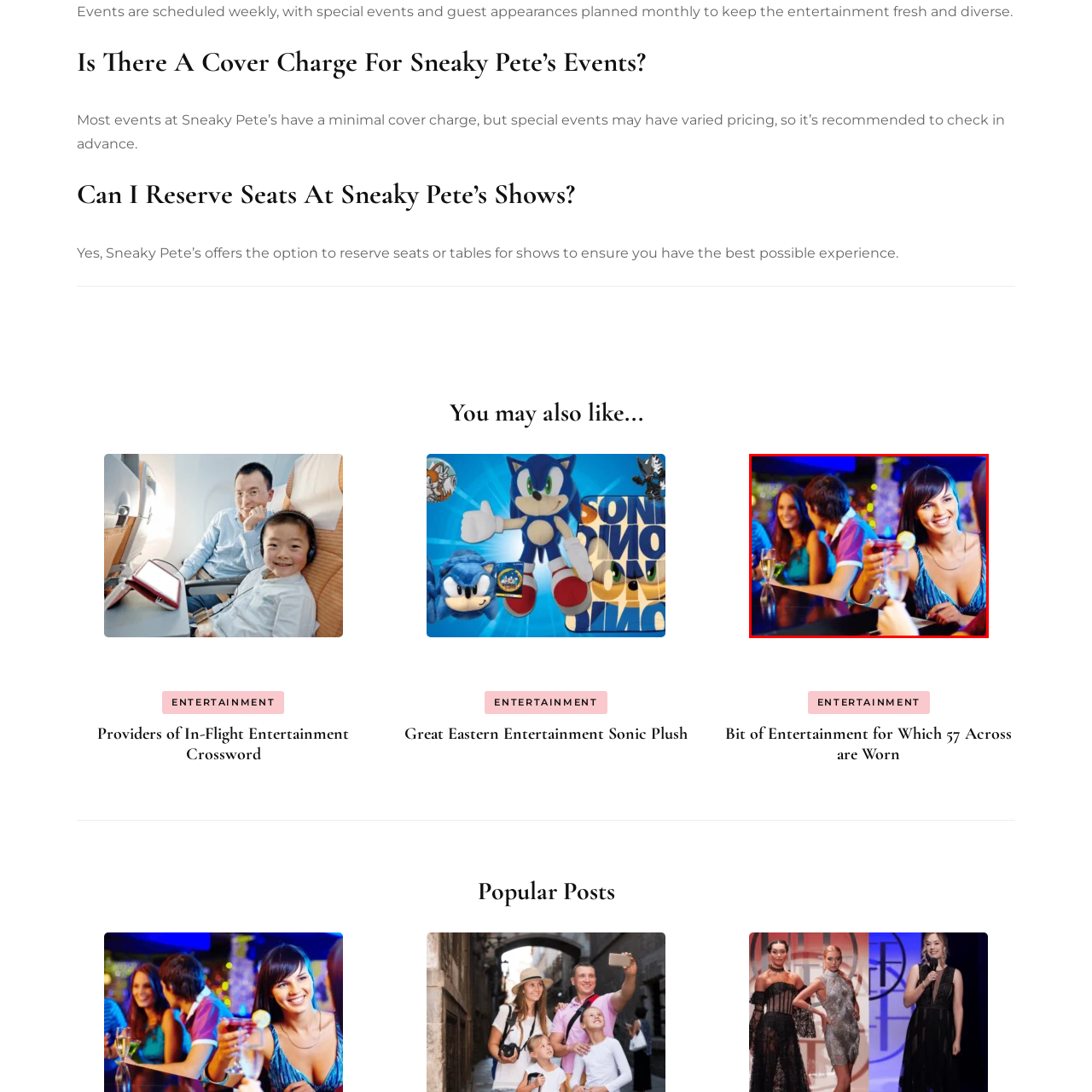What type of atmosphere is hinted at in the image?
Study the image surrounded by the red bounding box and answer the question comprehensively, based on the details you see.

The caption describes the woman's cheerful demeanor and the colorful lighting, which suggests a lively and entertaining atmosphere, perfect for social gatherings and special events.